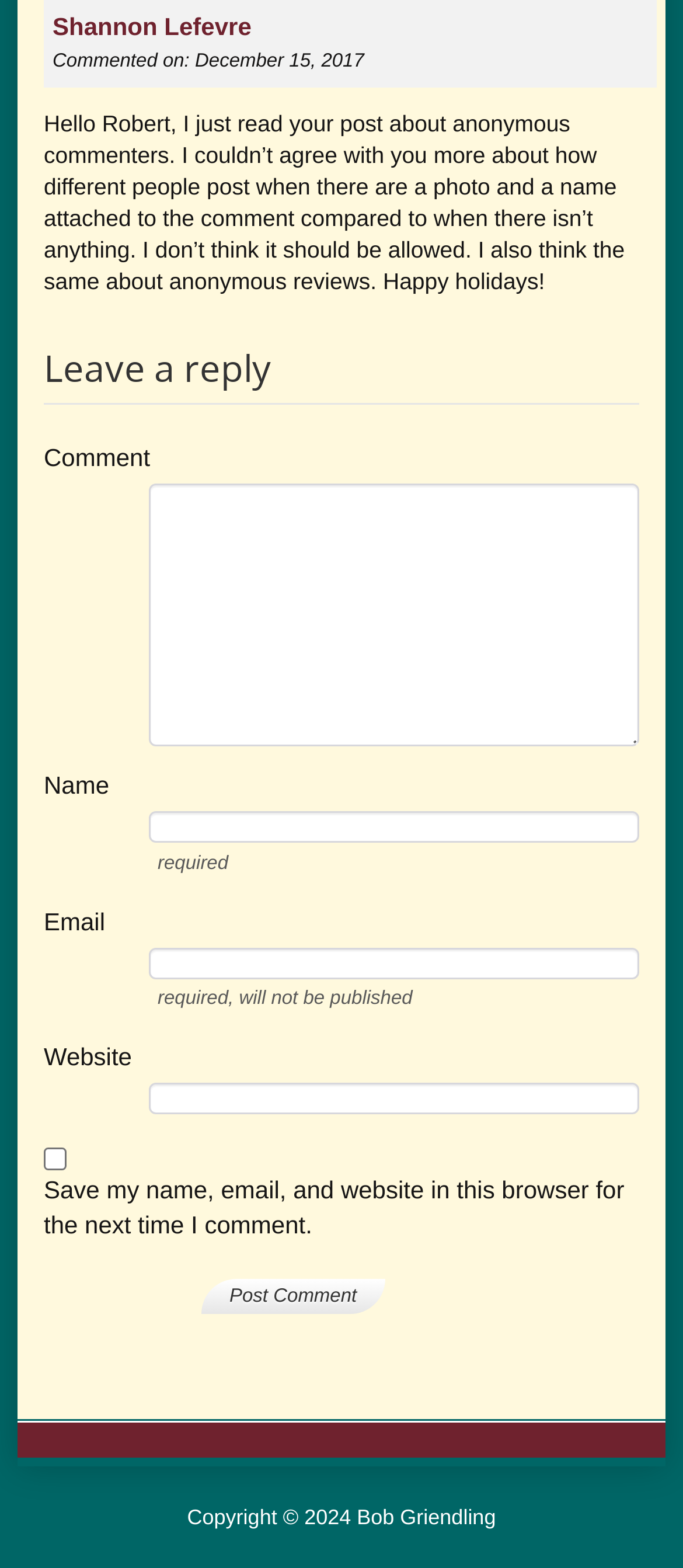What is required to post a comment?
Refer to the image and offer an in-depth and detailed answer to the question.

I analyzed the comment form on the webpage and found that there are three required fields: 'Name', 'Email', and 'Comment', which must be filled in to post a comment.